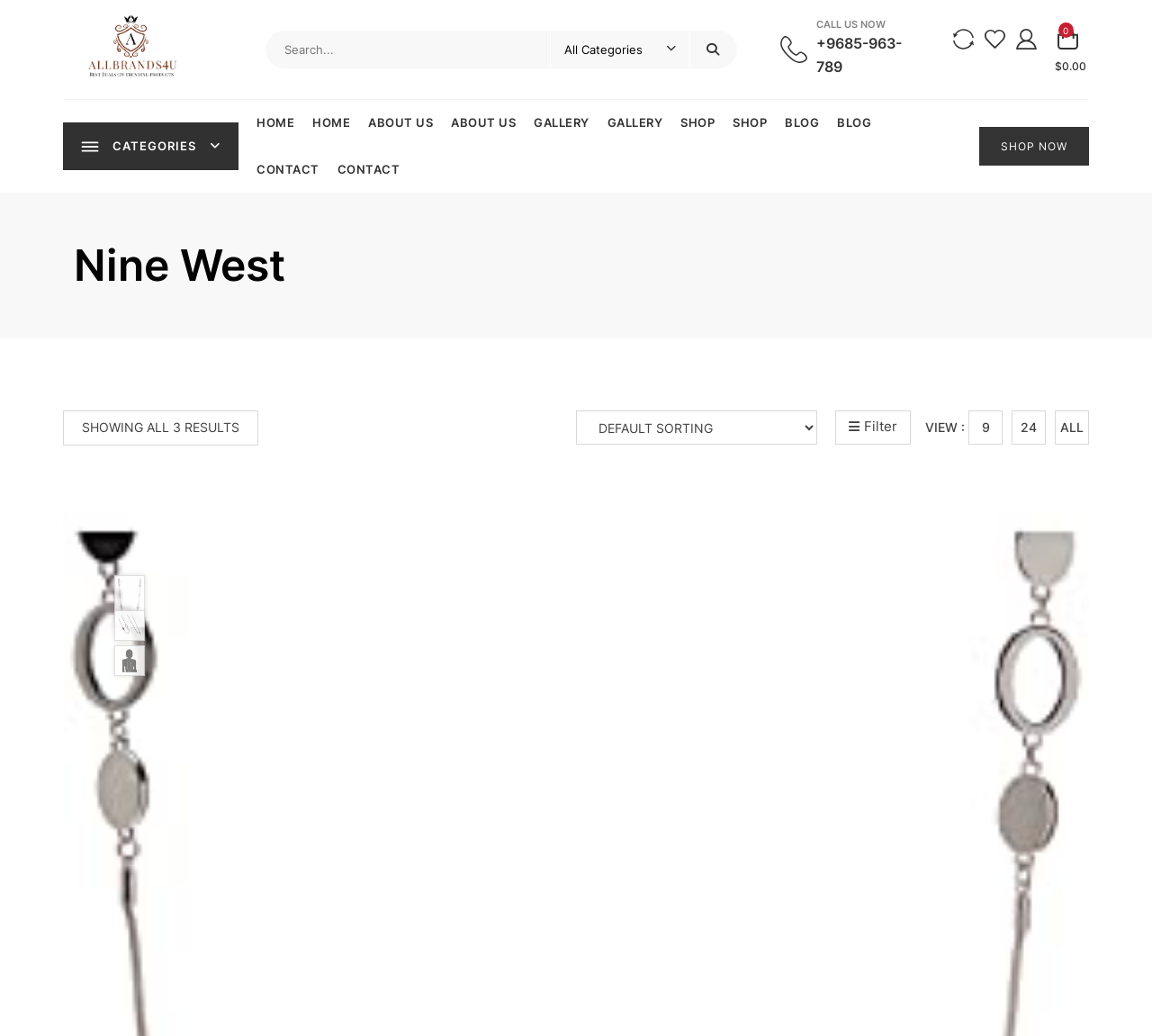Determine the bounding box for the UI element described here: "CALL US NOW +9685-963-789".

[0.677, 0.019, 0.789, 0.076]